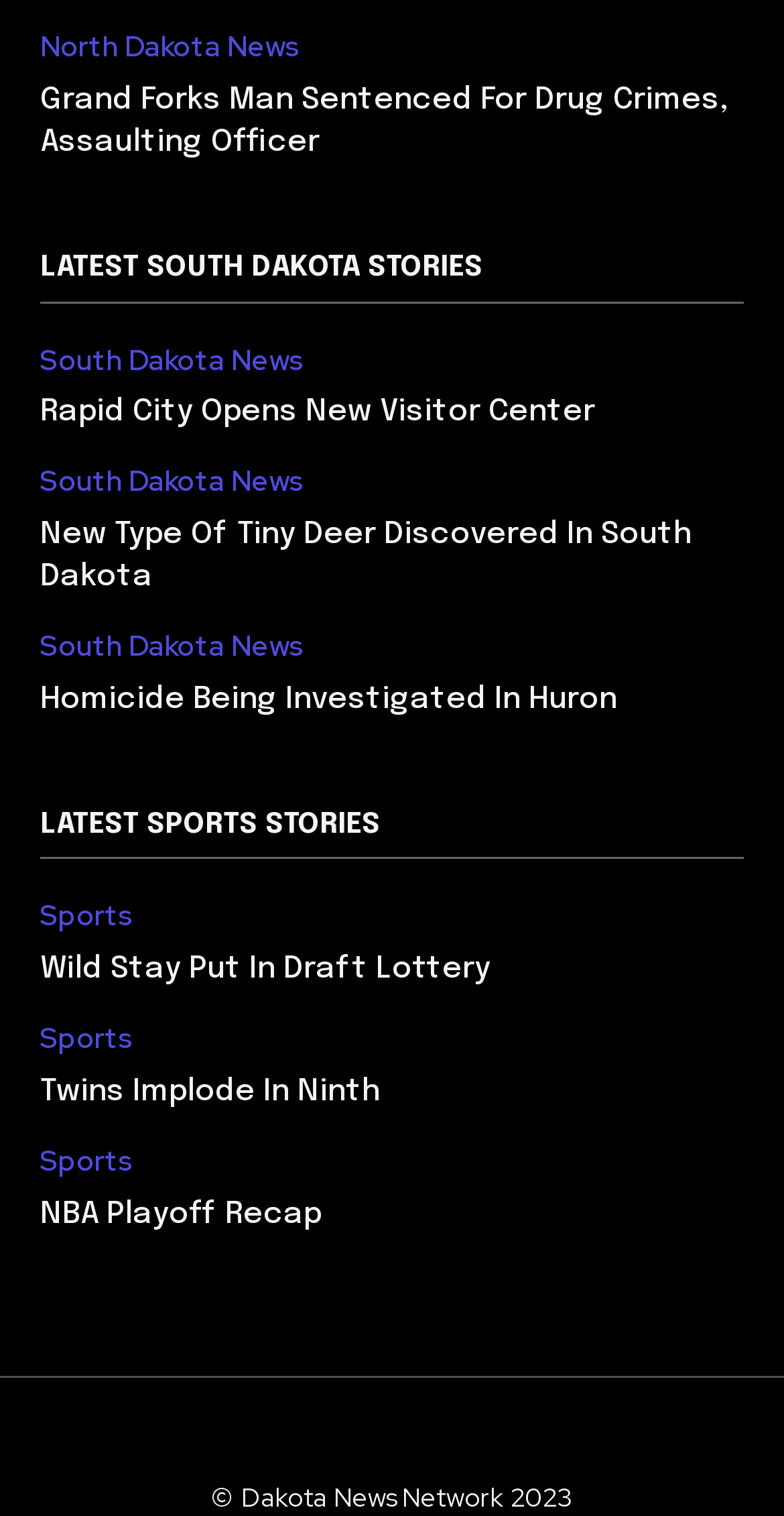Provide a one-word or brief phrase answer to the question:
How many headings are available on the webpage?

7